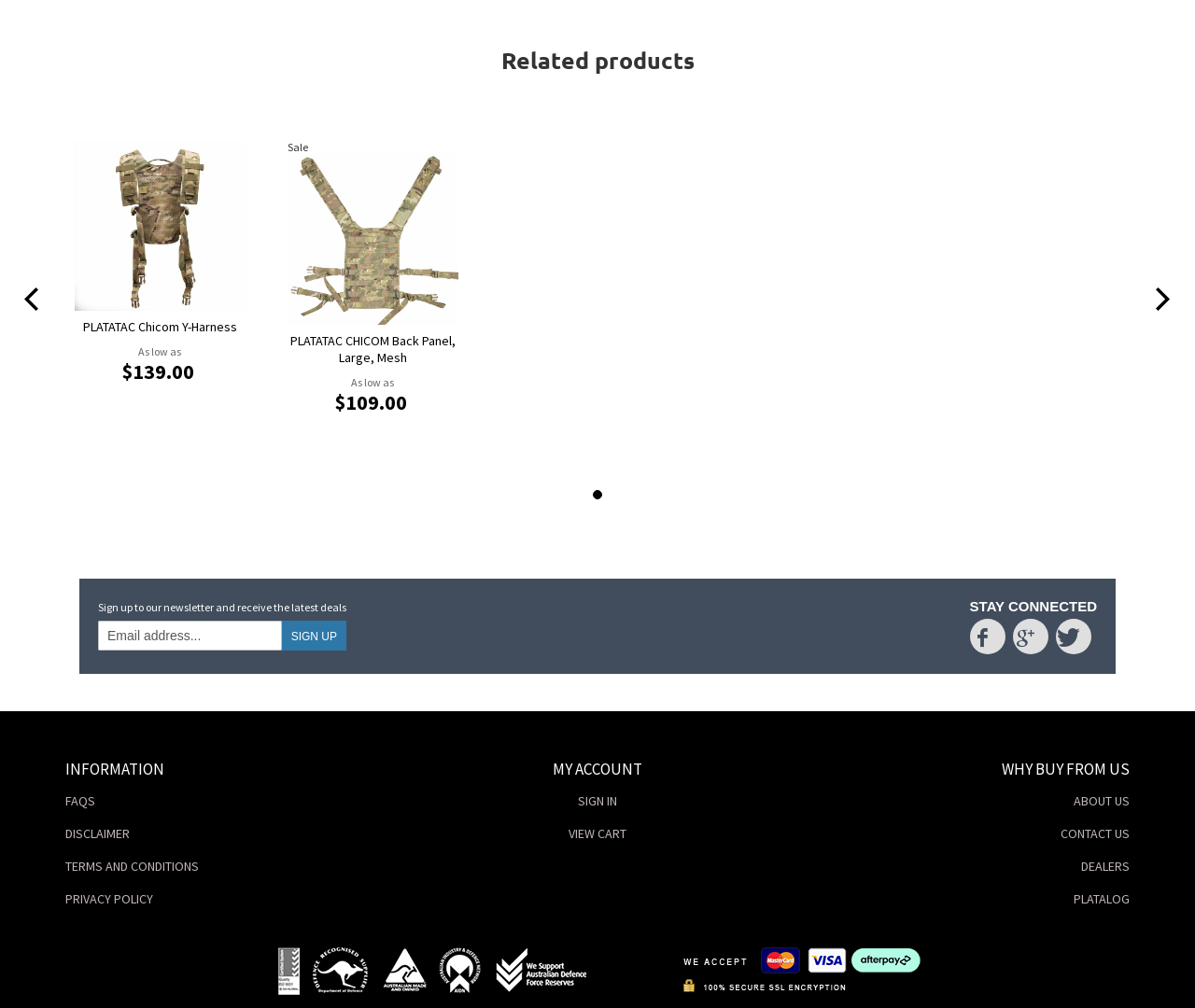Please locate the bounding box coordinates of the element that should be clicked to achieve the given instruction: "Click on 'SIGN UP' button".

[0.236, 0.616, 0.29, 0.645]